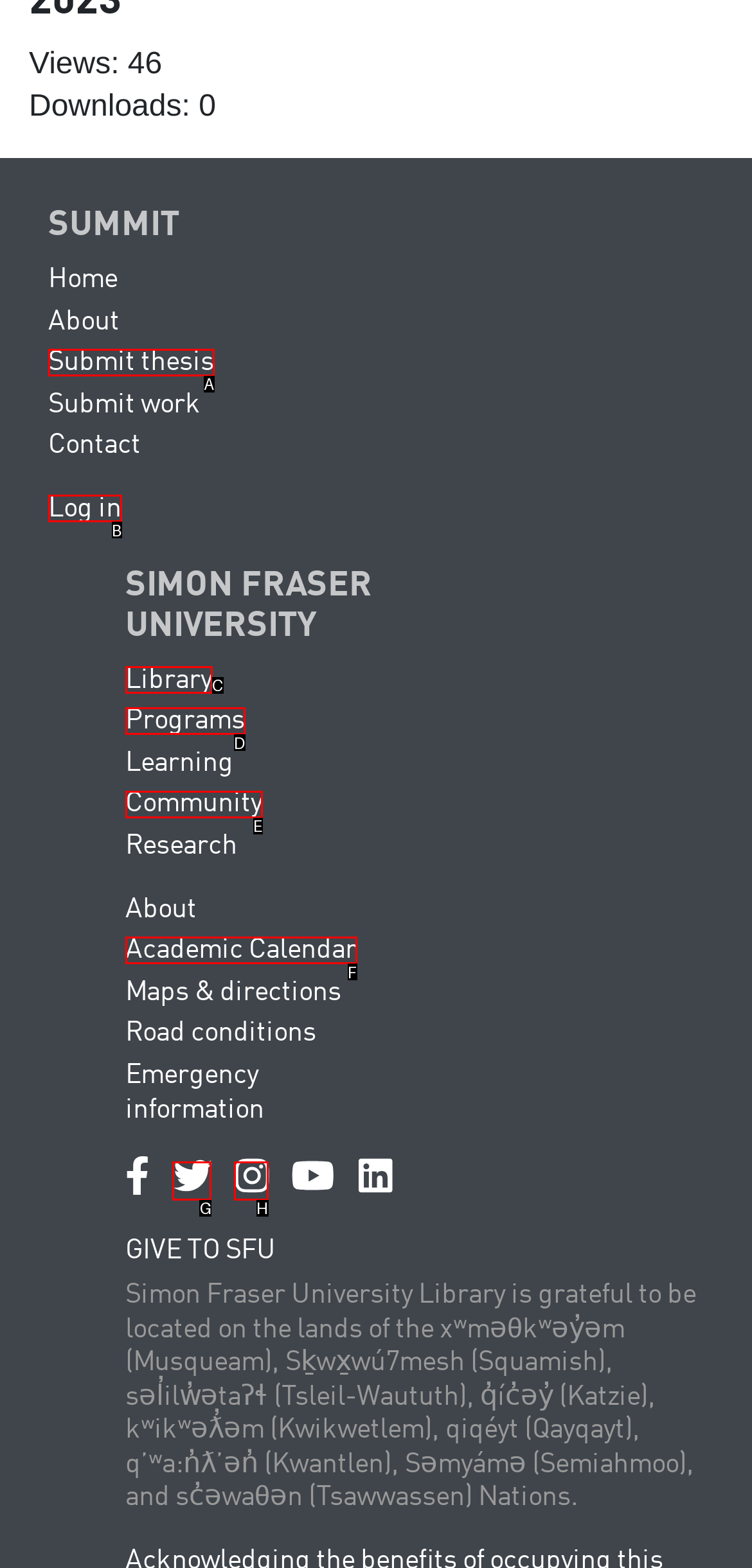Which UI element matches this description: Submit thesis?
Reply with the letter of the correct option directly.

A